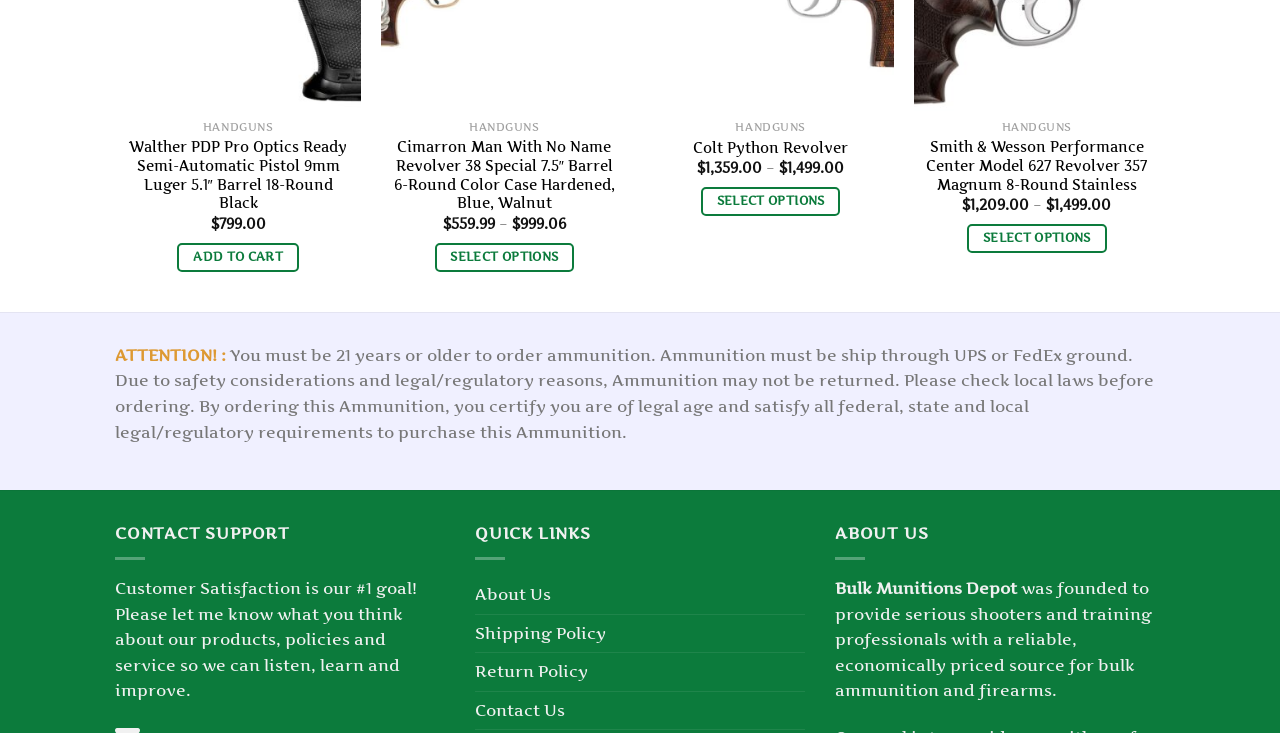Identify the bounding box coordinates of the clickable region necessary to fulfill the following instruction: "View details of Walther PDP Pro Optics Ready Semi-Automatic Pistol". The bounding box coordinates should be four float numbers between 0 and 1, i.e., [left, top, right, bottom].

[0.097, 0.189, 0.275, 0.291]